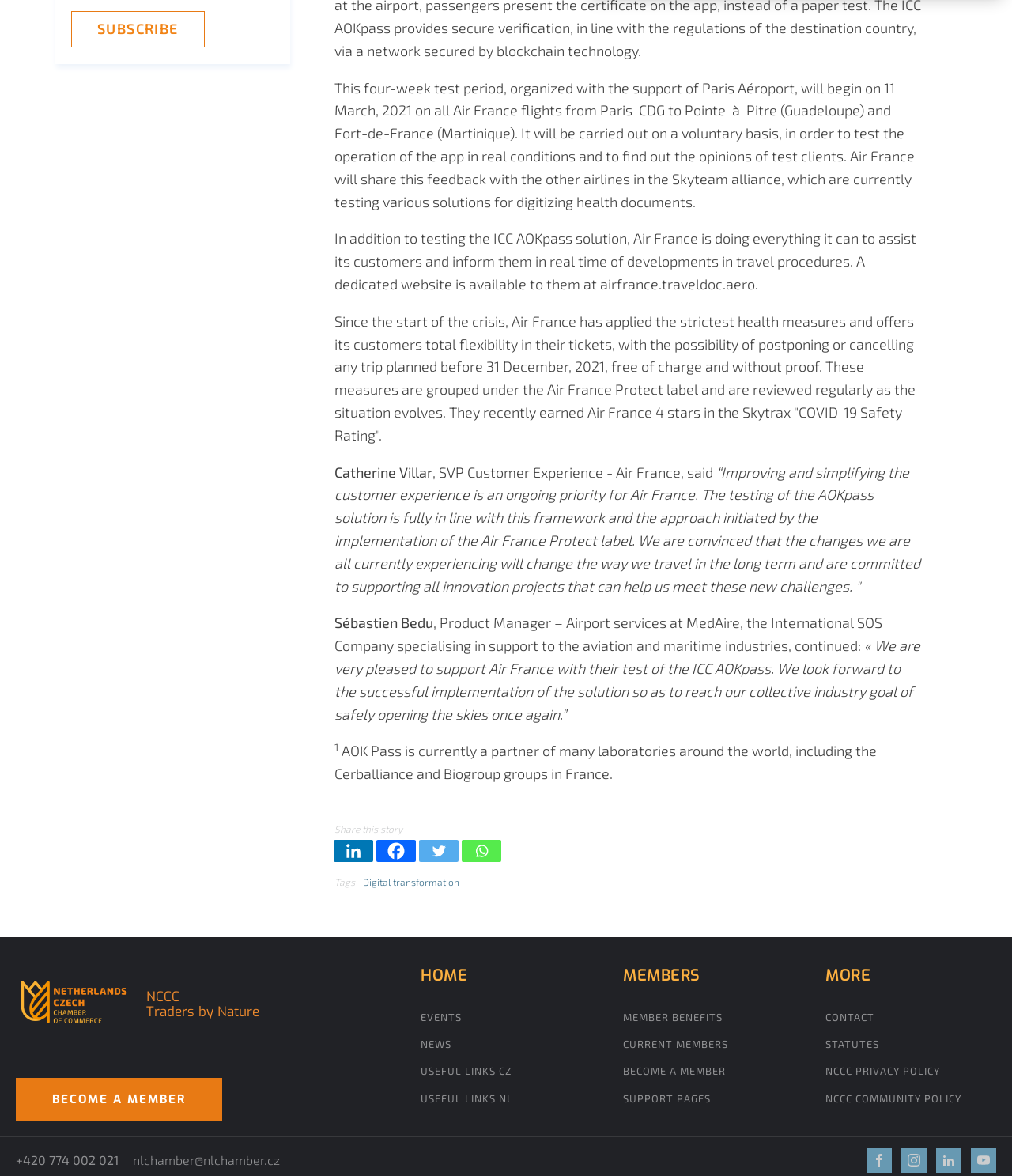What is Air France testing on its flights?
Refer to the screenshot and respond with a concise word or phrase.

ICC AOKpass solution